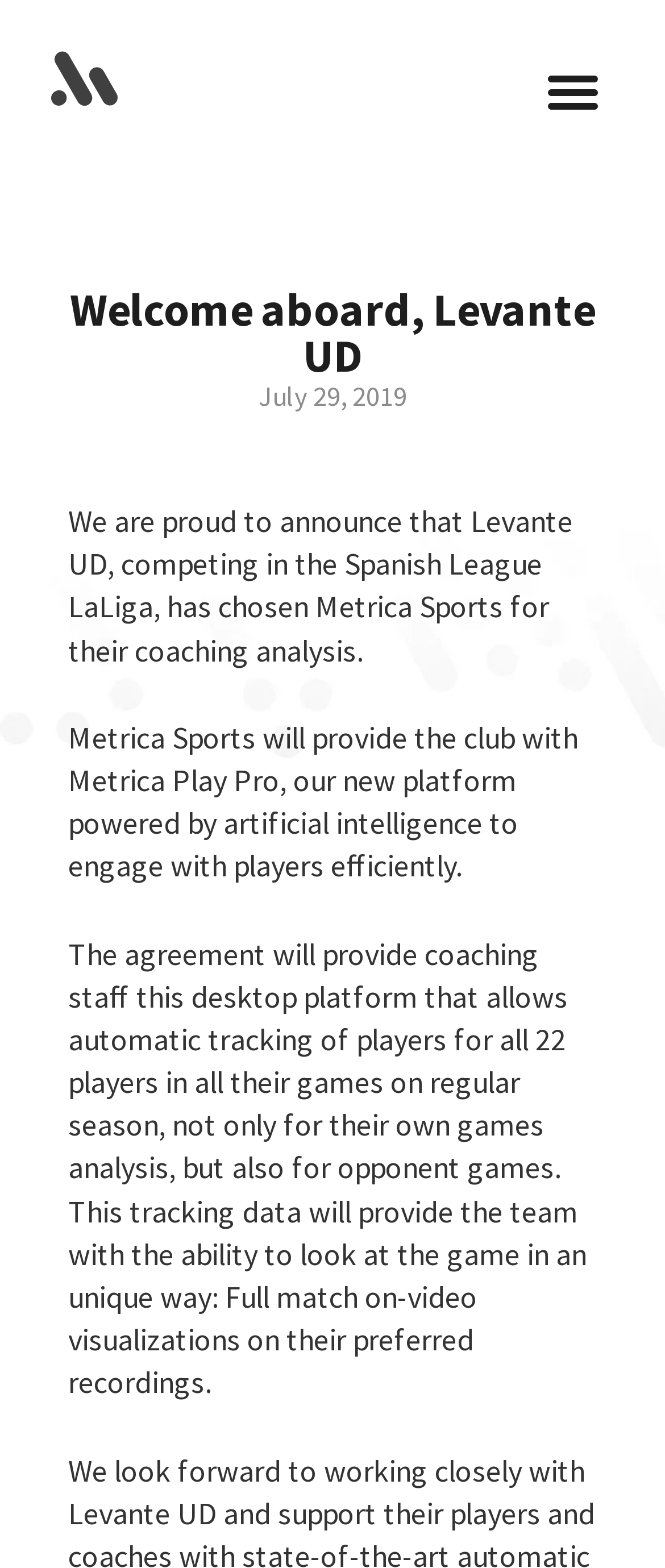Give a concise answer of one word or phrase to the question: 
What platform will Metrica Sports provide to Levante UD?

Metrica Play Pro